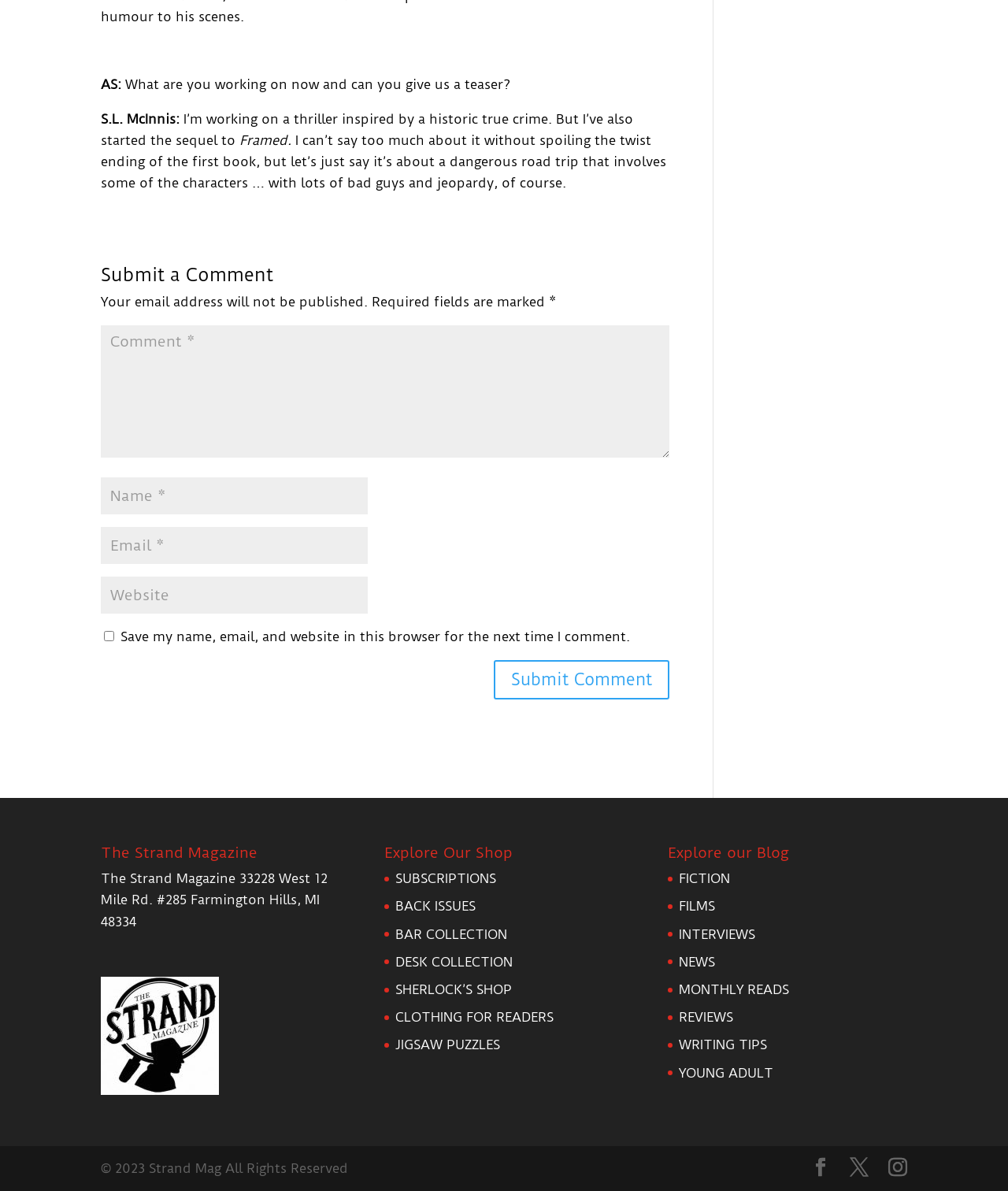Based on what you see in the screenshot, provide a thorough answer to this question: What is the copyright year of the website?

The copyright information is displayed at the very bottom of the page, stating '© 2023 Strand Mag All Rights Reserved', indicating that the copyright year is 2023.